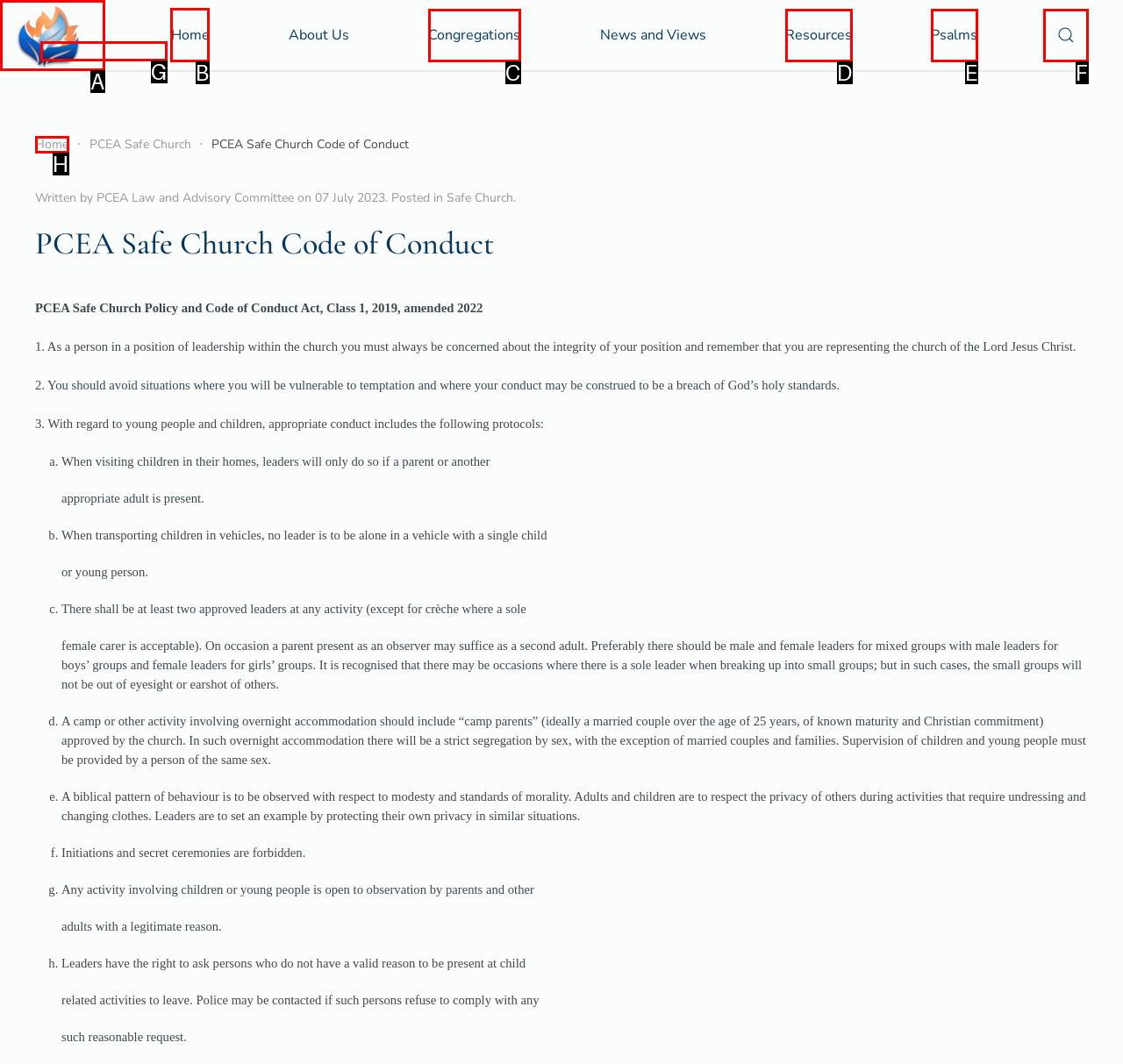Choose the HTML element to click for this instruction: Go to the 'Home' page Answer with the letter of the correct choice from the given options.

B